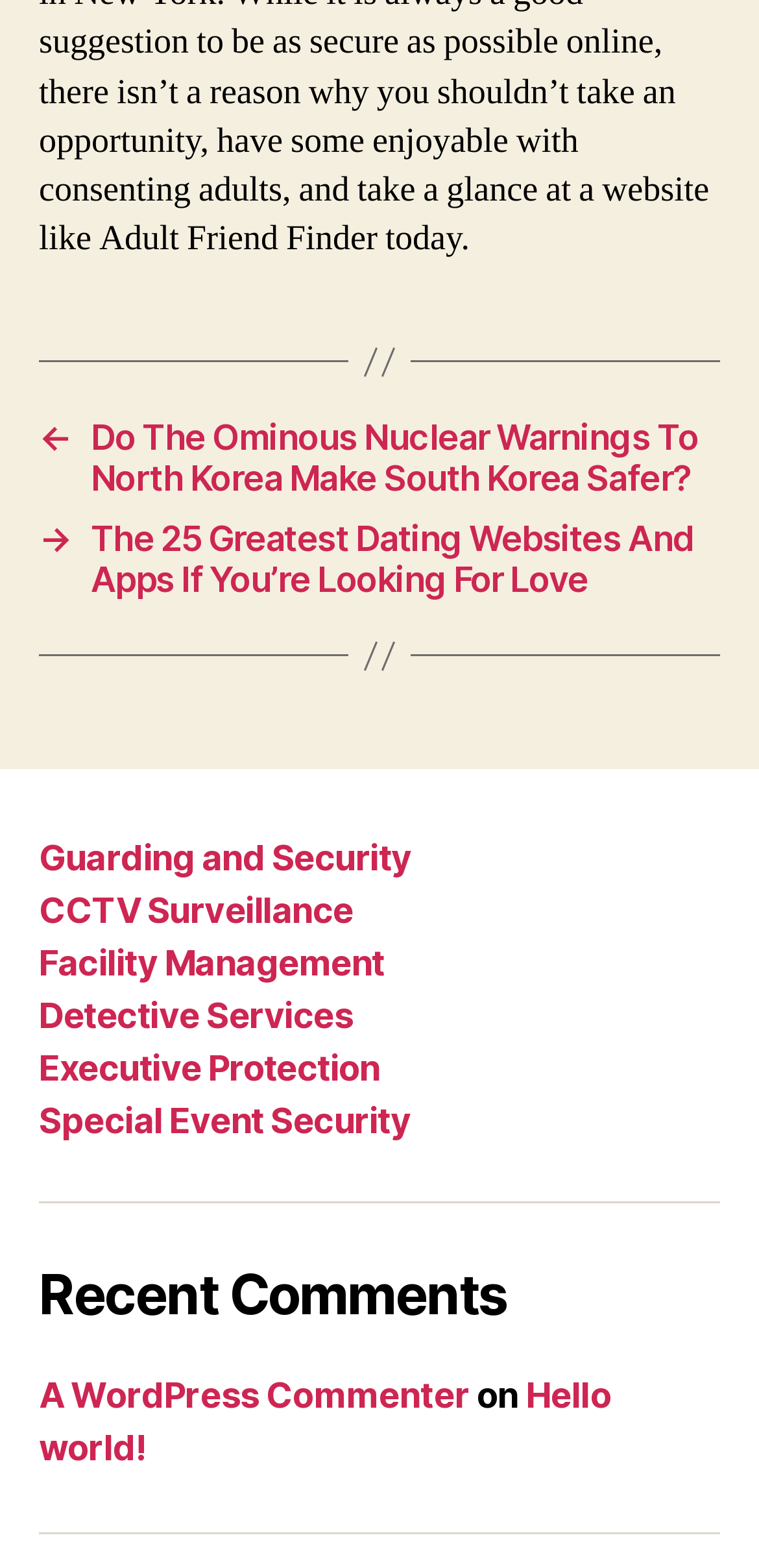Find the bounding box coordinates of the clickable area required to complete the following action: "View recent comments".

[0.051, 0.873, 0.949, 0.94]